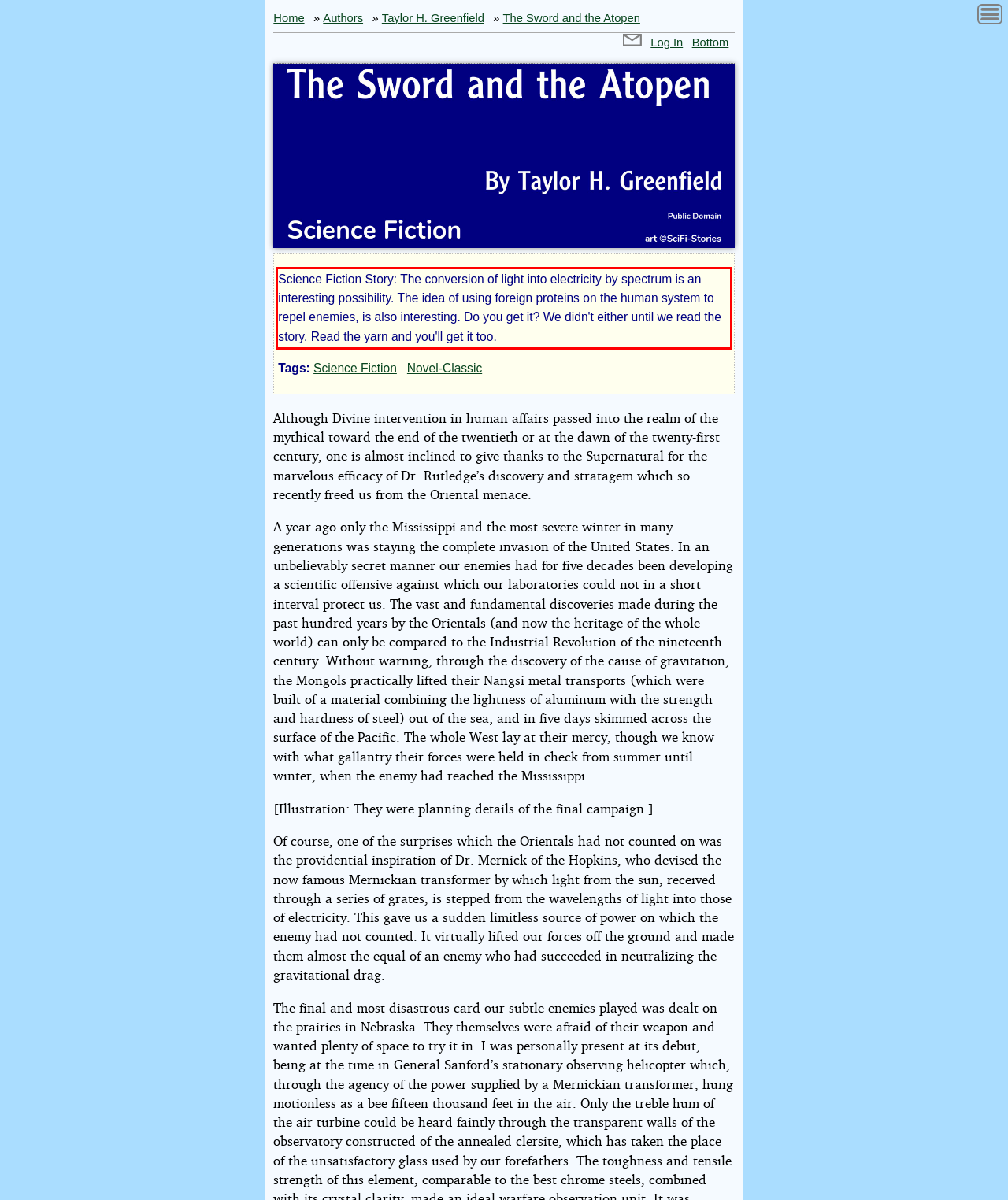Please examine the screenshot of the webpage and read the text present within the red rectangle bounding box.

Science Fiction Story: The conversion of light into electricity by spectrum is an interesting possibility. The idea of using foreign proteins on the human system to repel enemies, is also interesting. Do you get it? We didn't either until we read the story. Read the yarn and you'll get it too.